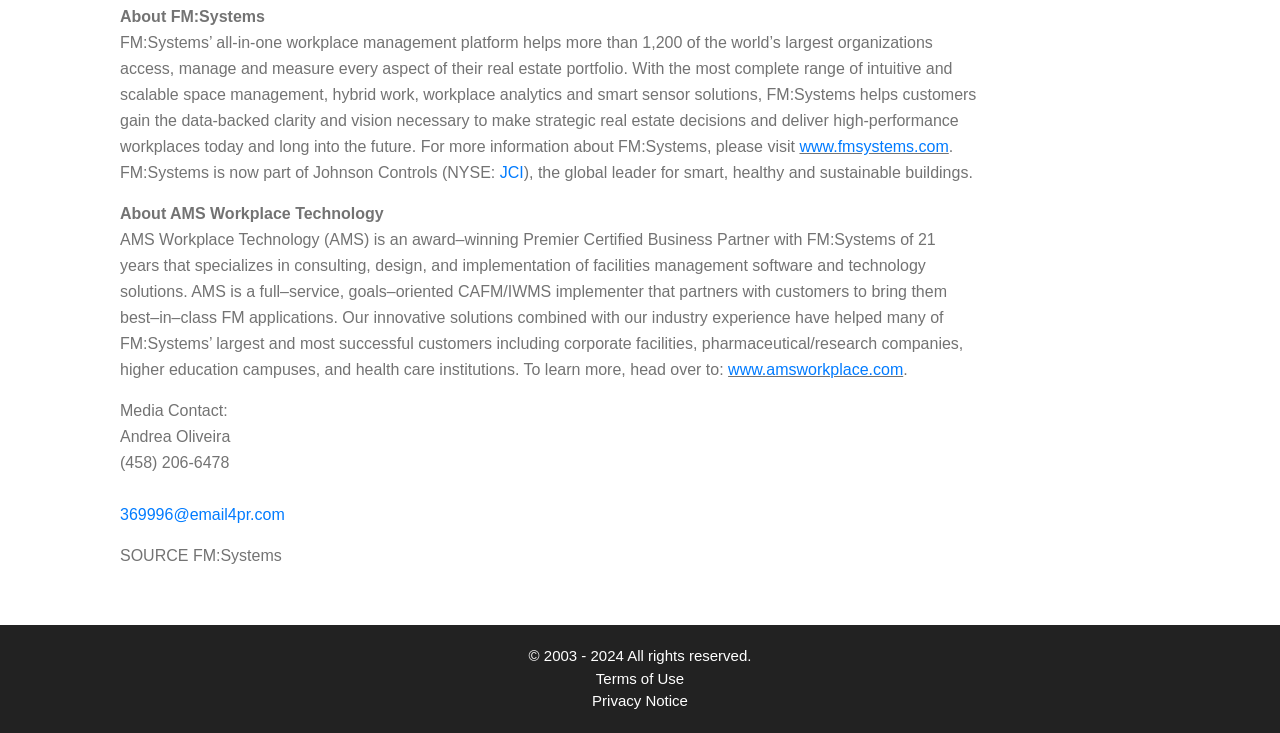Respond with a single word or phrase:
What is AMS Workplace Technology?

Award-winning Premier Certified Business Partner